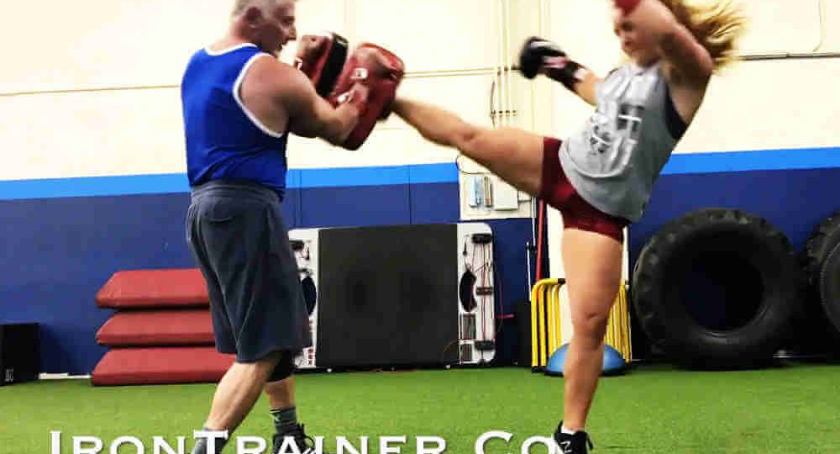What color are the athlete's shorts?
Based on the image, provide a one-word or brief-phrase response.

Red